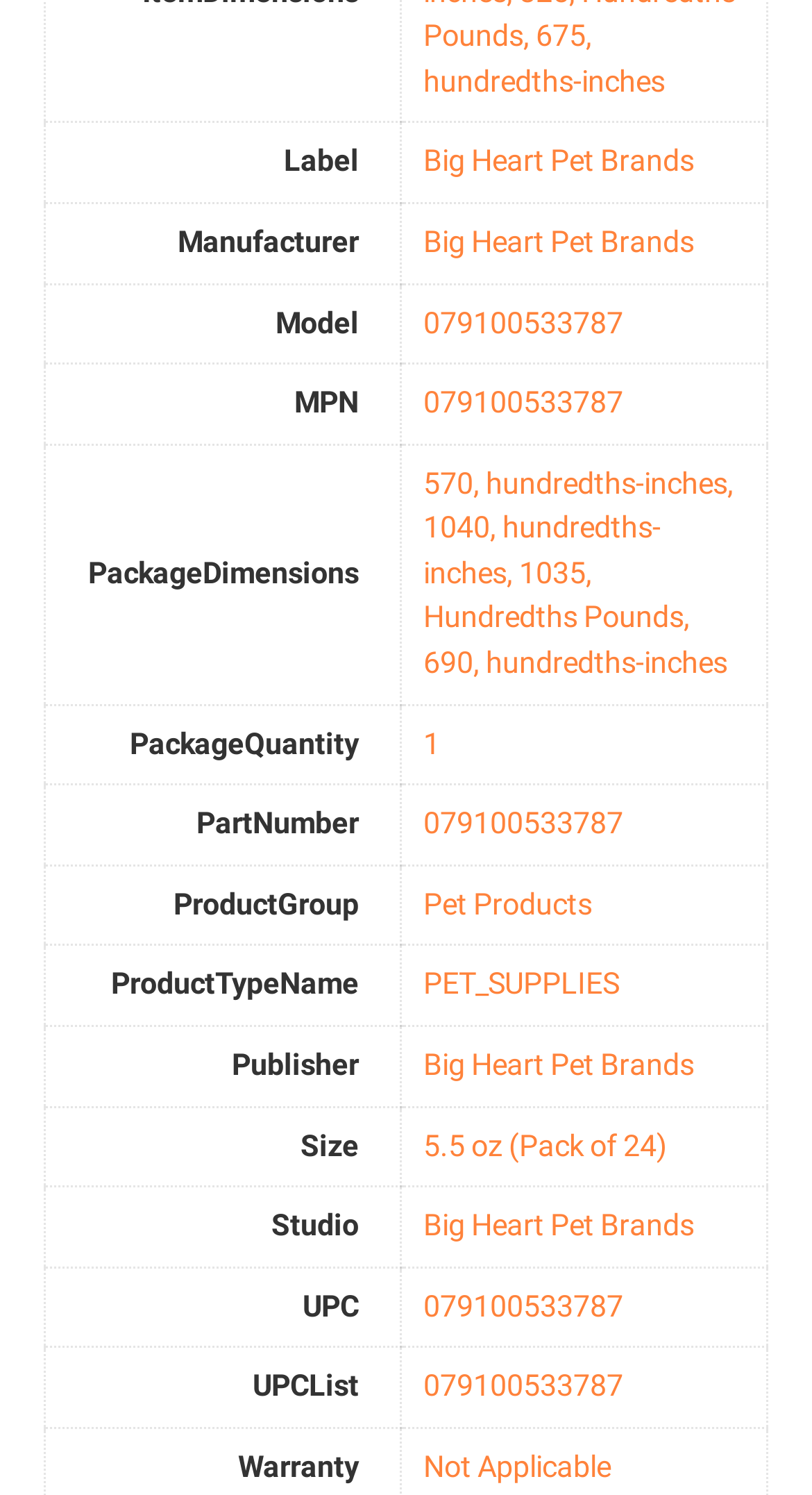Use a single word or phrase to answer the question: 
What is the size of the product?

5.5 oz (Pack of 24)